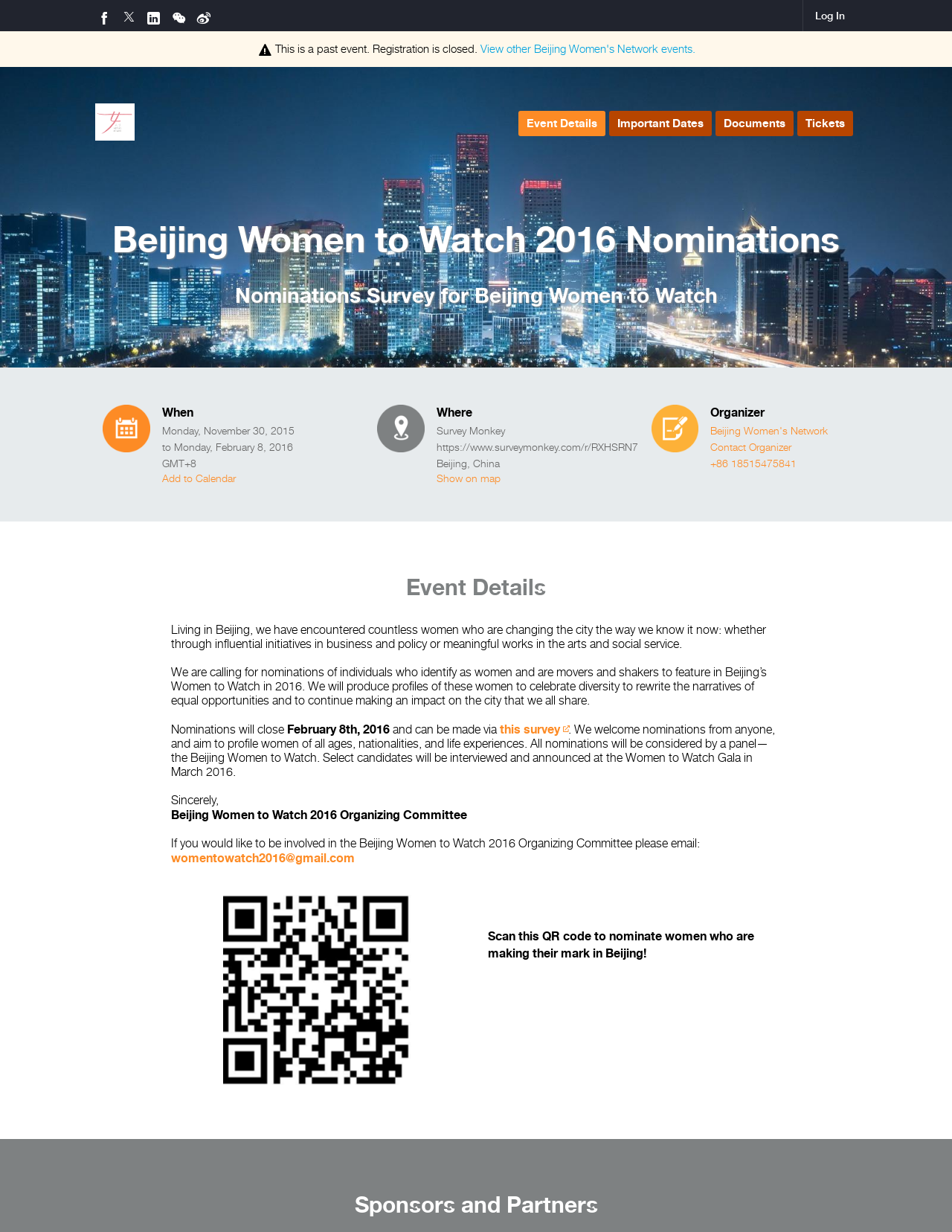Answer in one word or a short phrase: 
Who is the organizer of the event?

Beijing Women's Network